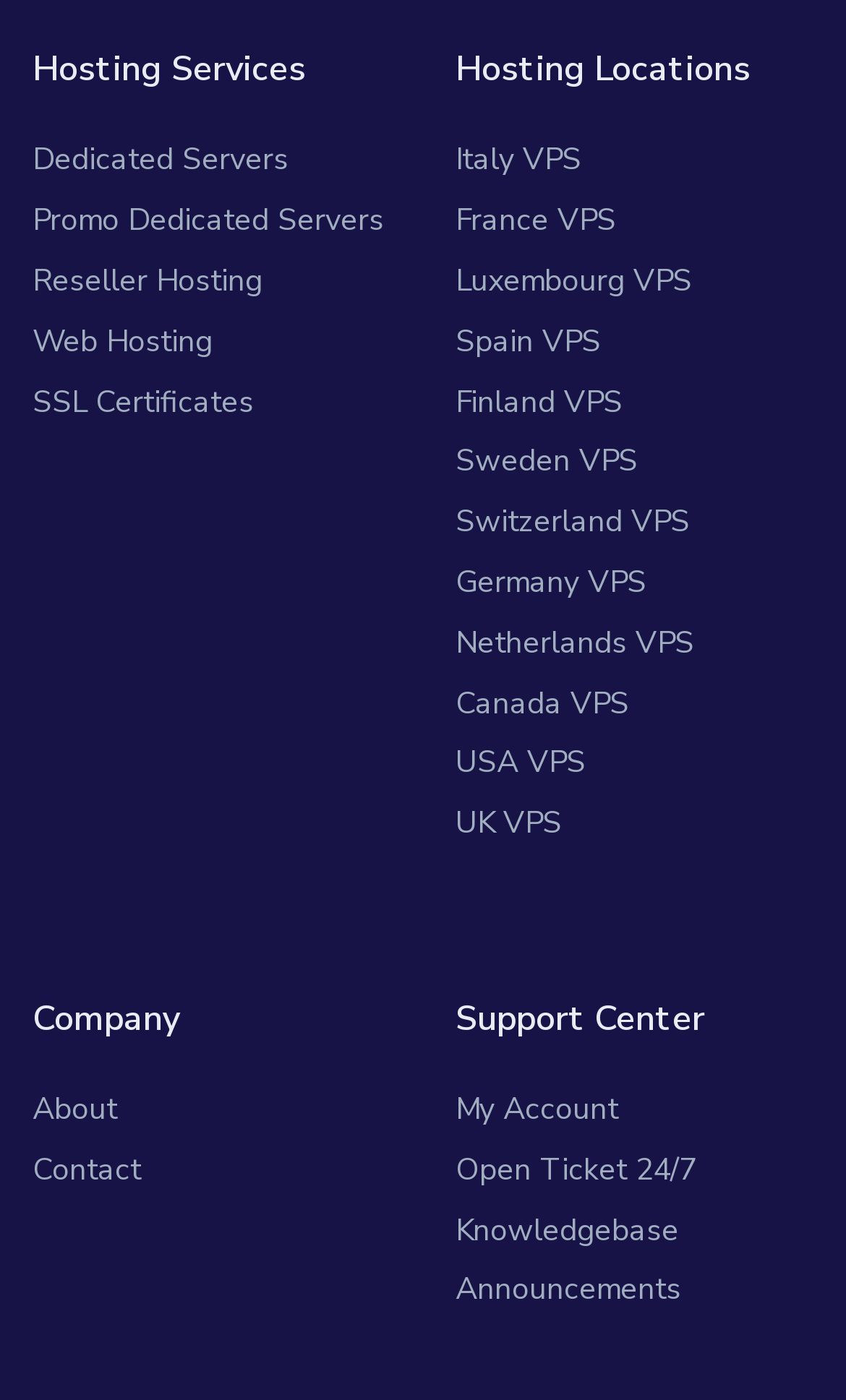Find and specify the bounding box coordinates that correspond to the clickable region for the instruction: "Check knowledgebase".

[0.538, 0.857, 0.803, 0.9]